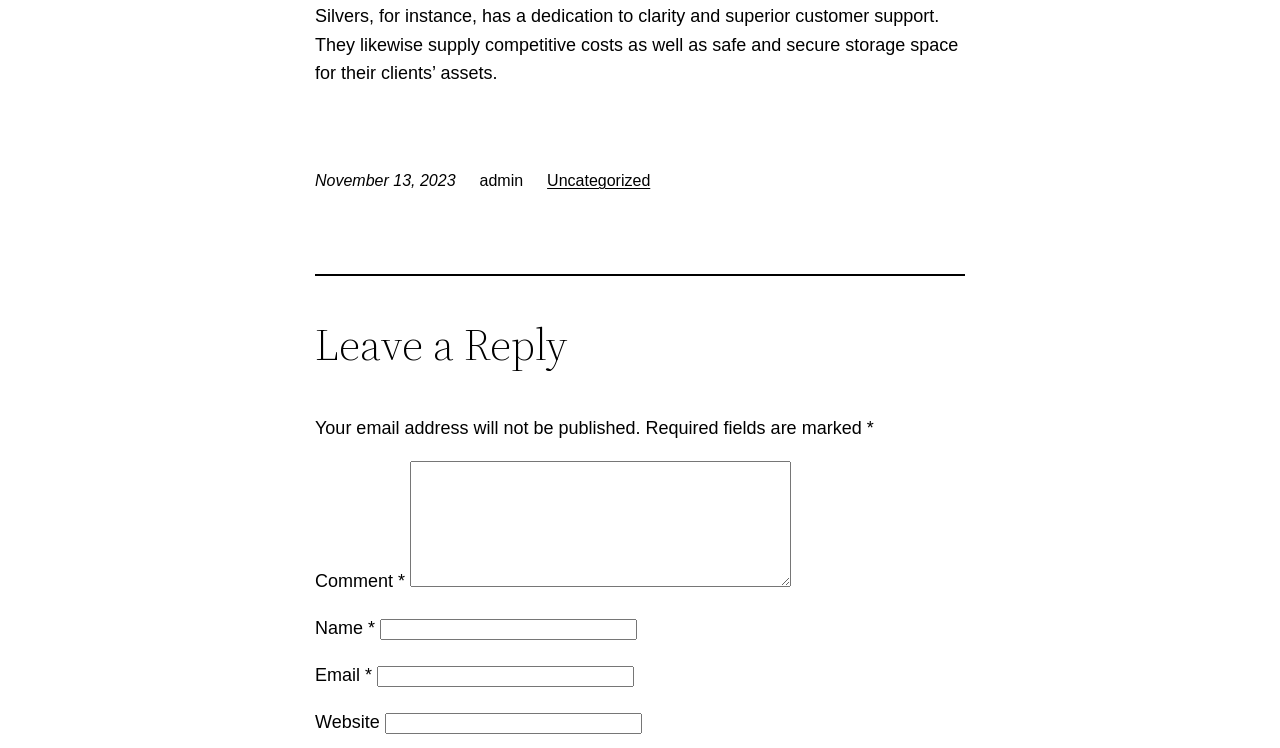Bounding box coordinates are given in the format (top-left x, top-left y, bottom-right x, bottom-right y). All values should be floating point numbers between 0 and 1. Provide the bounding box coordinate for the UI element described as: parent_node: Email * aria-describedby="email-notes" name="email"

[0.295, 0.89, 0.495, 0.918]